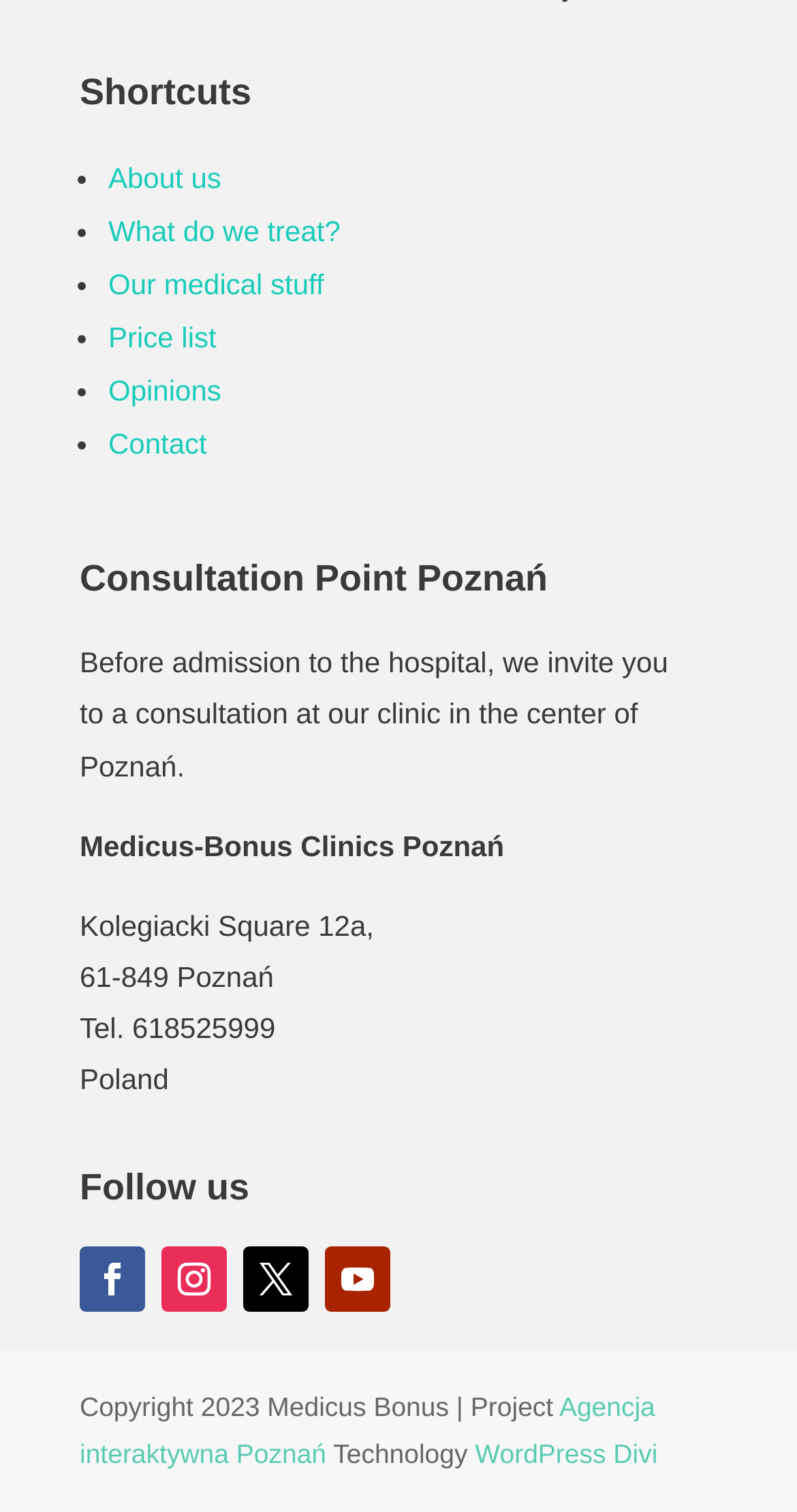Provide the bounding box coordinates of the UI element that matches the description: "Cart 0".

None